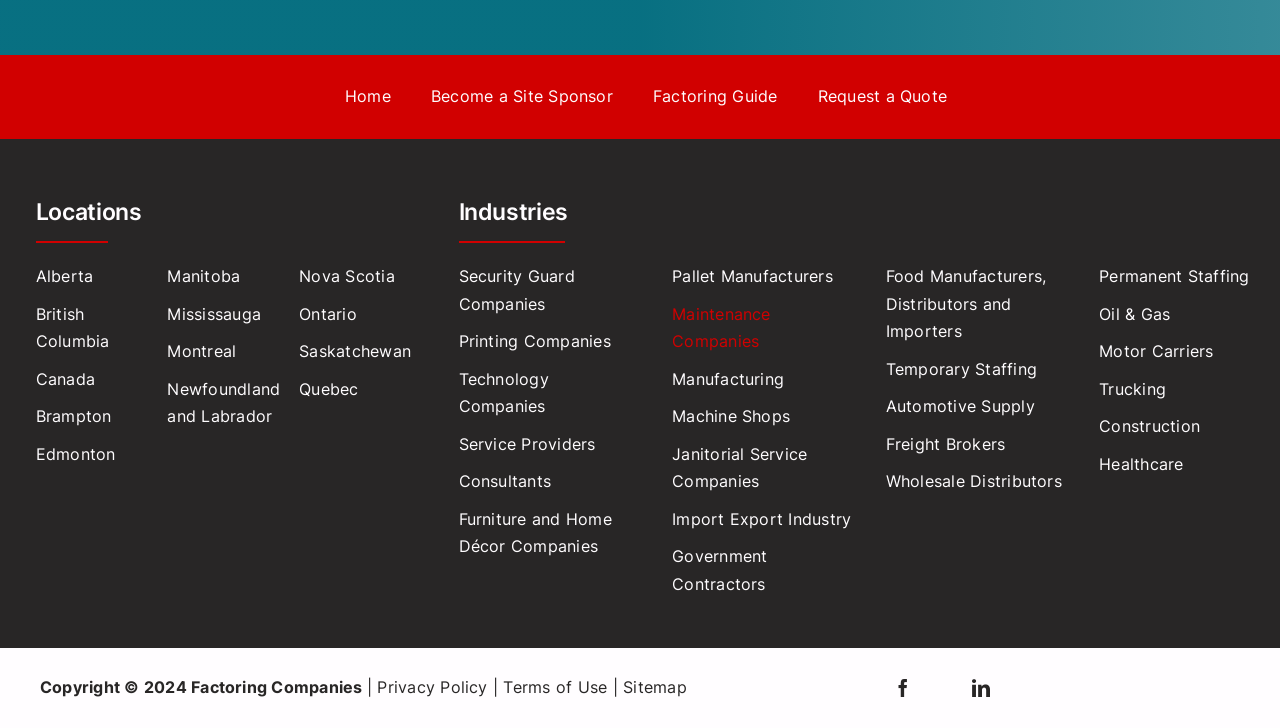What is the main navigation category above 'Locations'?
By examining the image, provide a one-word or phrase answer.

Resources